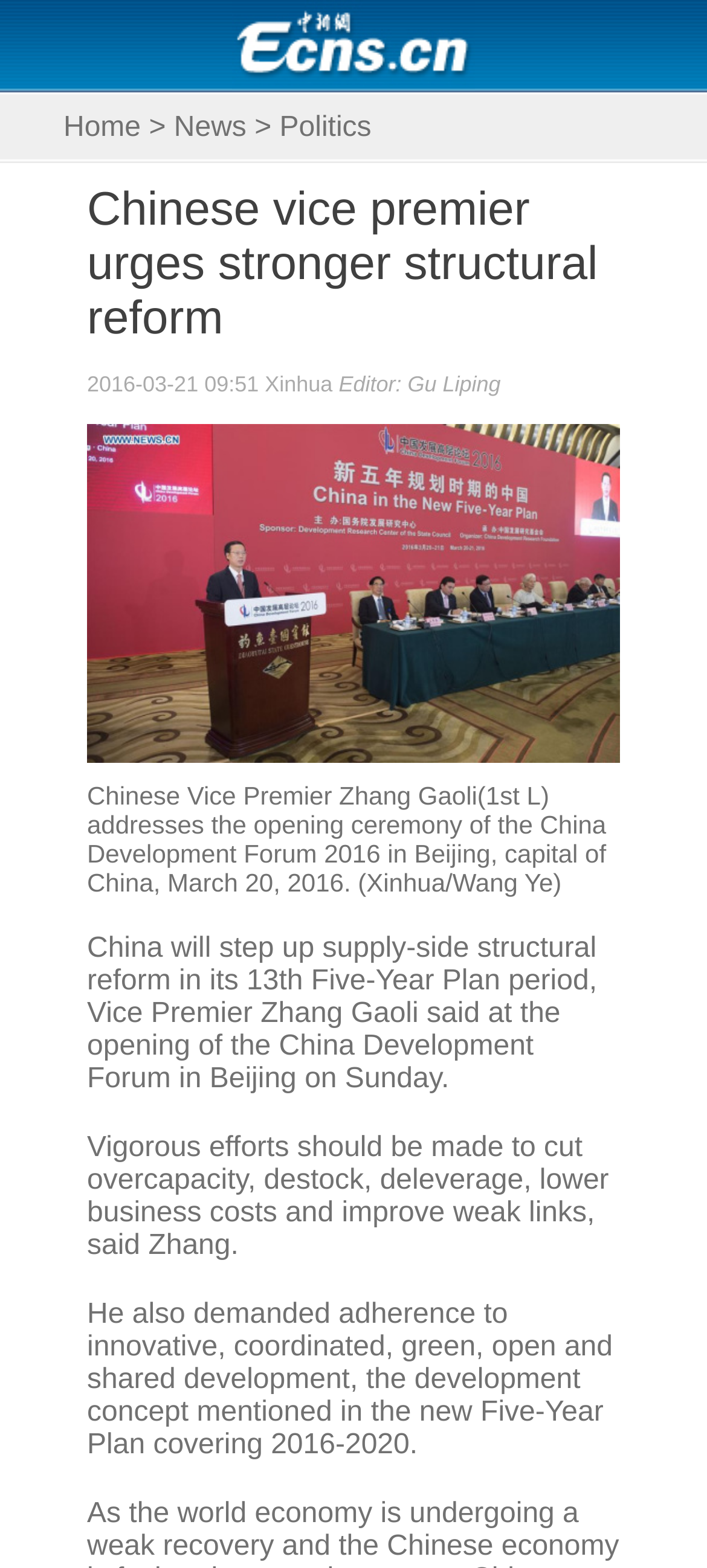Provide the bounding box coordinates, formatted as (top-left x, top-left y, bottom-right x, bottom-right y), with all values being floating point numbers between 0 and 1. Identify the bounding box of the UI element that matches the description: Our Portfolio

None